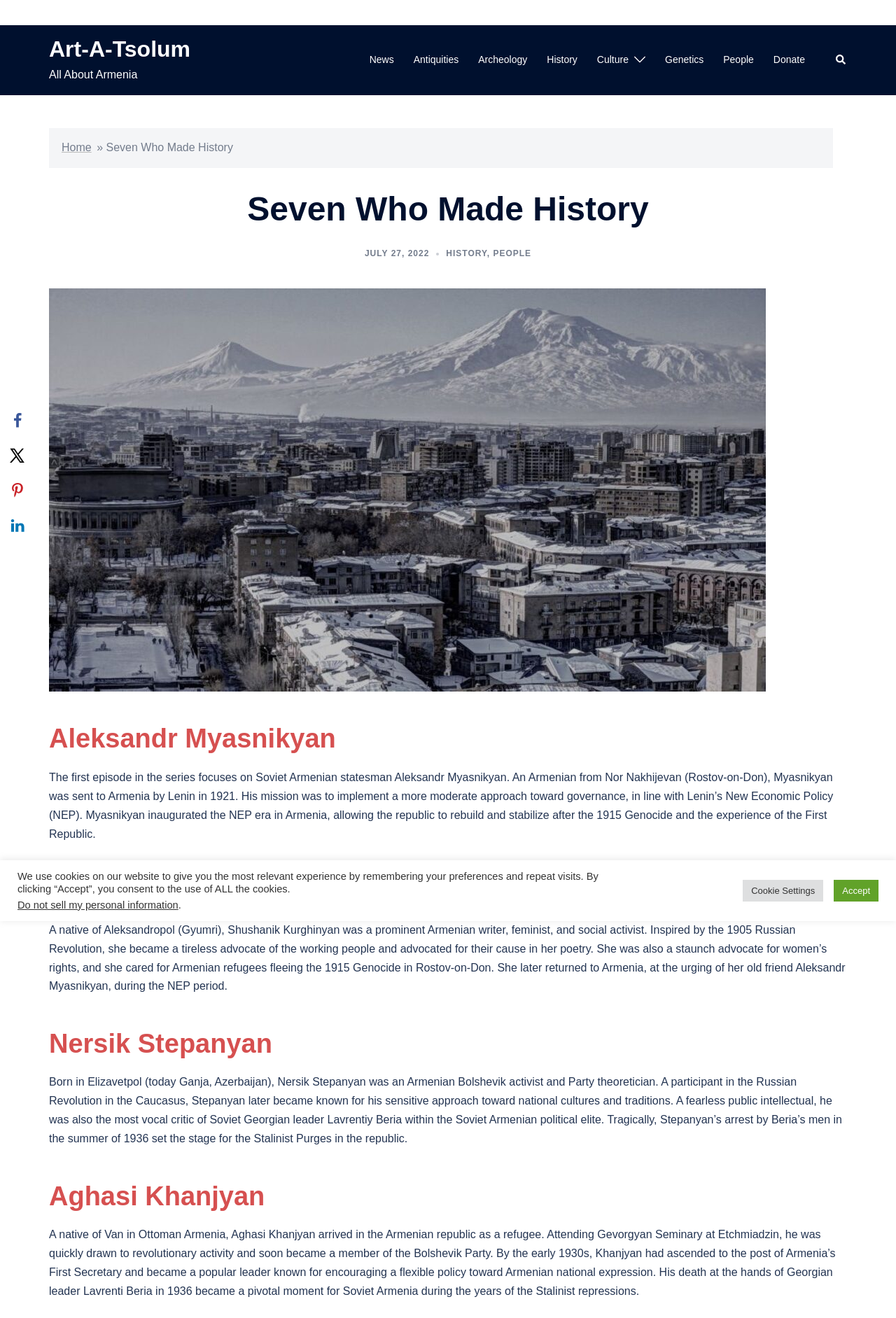Respond to the question below with a single word or phrase:
What is the purpose of the button 'Cookie Settings'?

To manage cookies